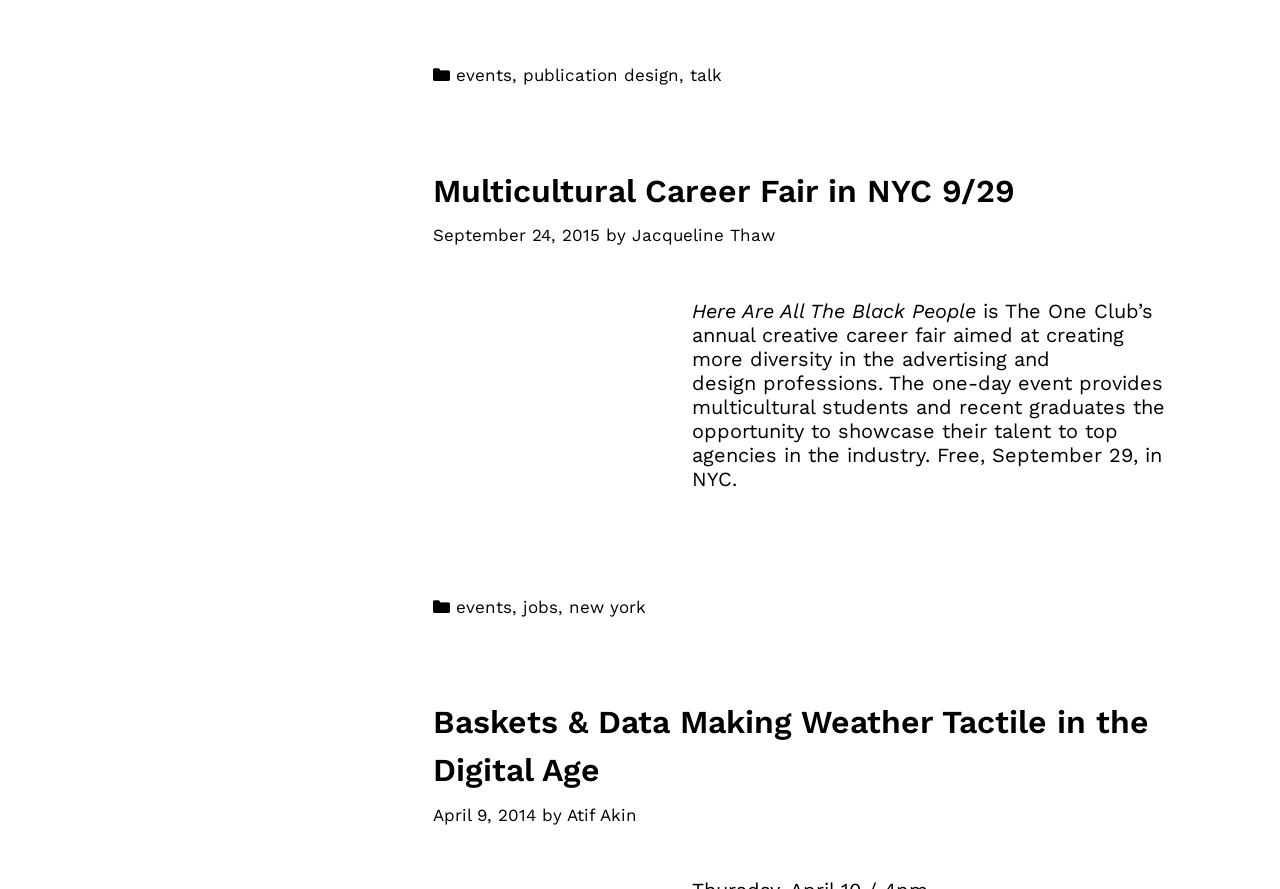Identify the bounding box coordinates of the area you need to click to perform the following instruction: "view Baskets & Data Making Weather Tactile in the Digital Age".

[0.338, 0.791, 0.897, 0.888]